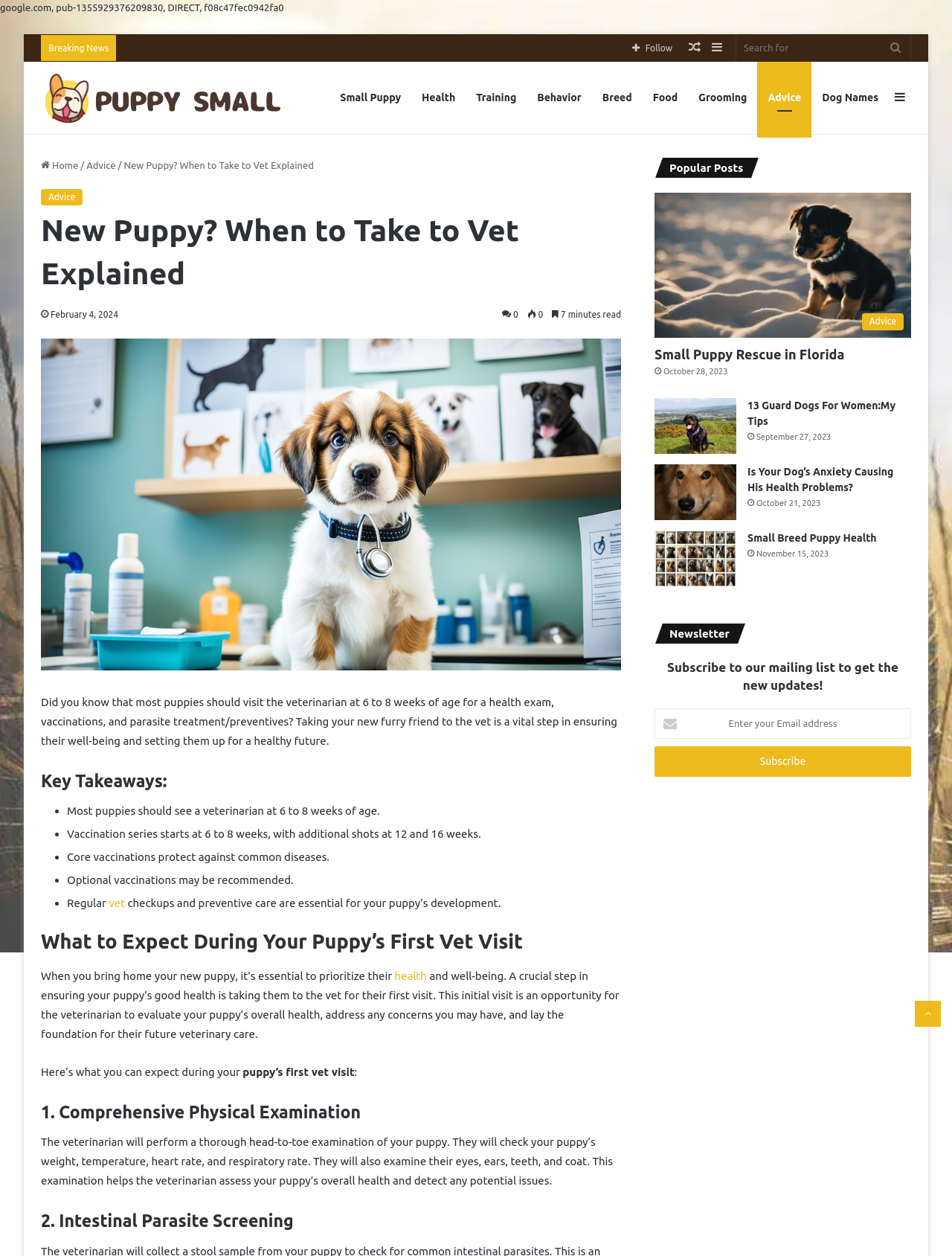Locate the bounding box coordinates of the area you need to click to fulfill this instruction: 'Read 'New Puppy? When to Take to Vet Explained''. The coordinates must be in the form of four float numbers ranging from 0 to 1: [left, top, right, bottom].

[0.13, 0.127, 0.33, 0.136]